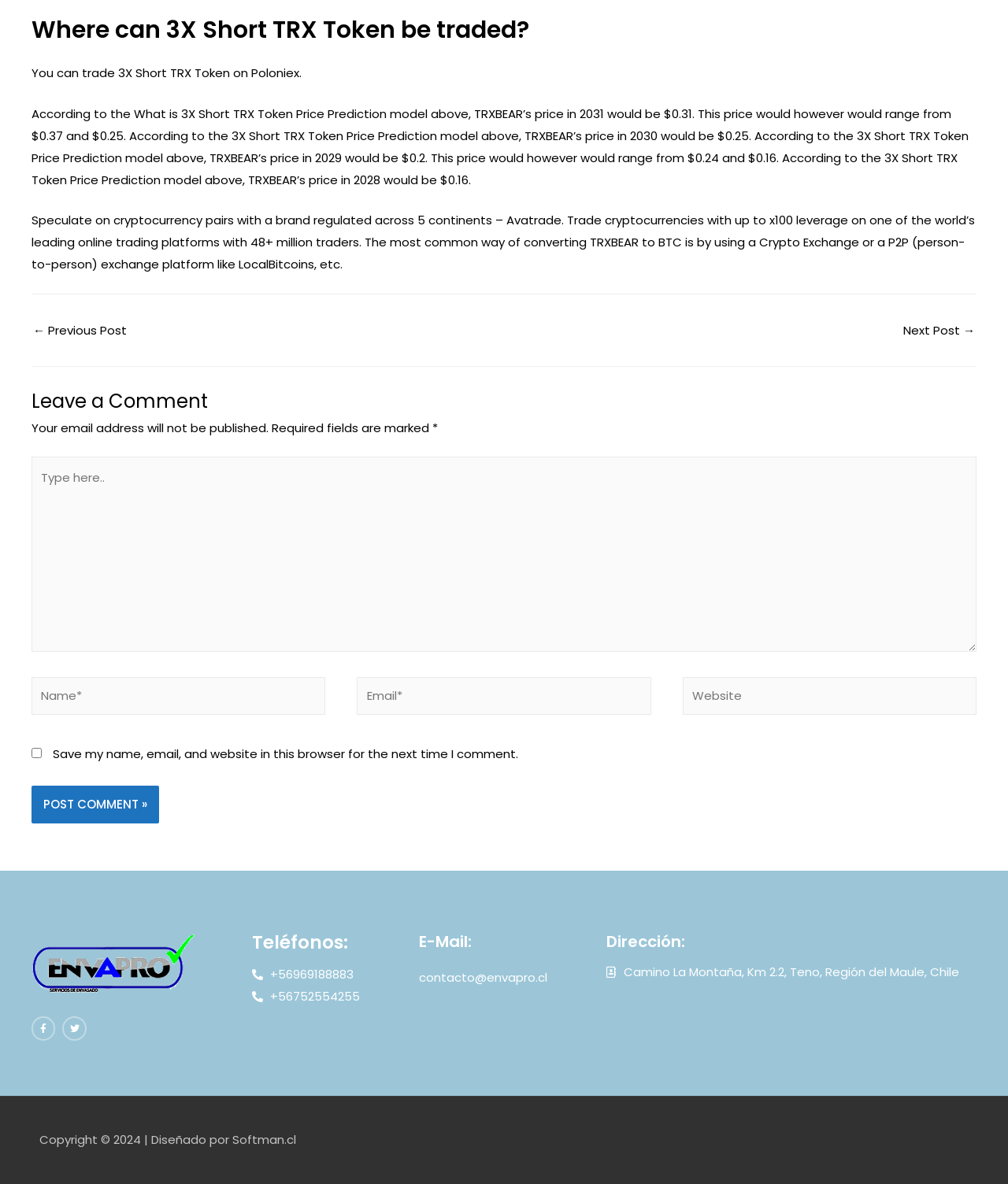Please locate the bounding box coordinates for the element that should be clicked to achieve the following instruction: "Type in the comment box". Ensure the coordinates are given as four float numbers between 0 and 1, i.e., [left, top, right, bottom].

[0.031, 0.386, 0.969, 0.55]